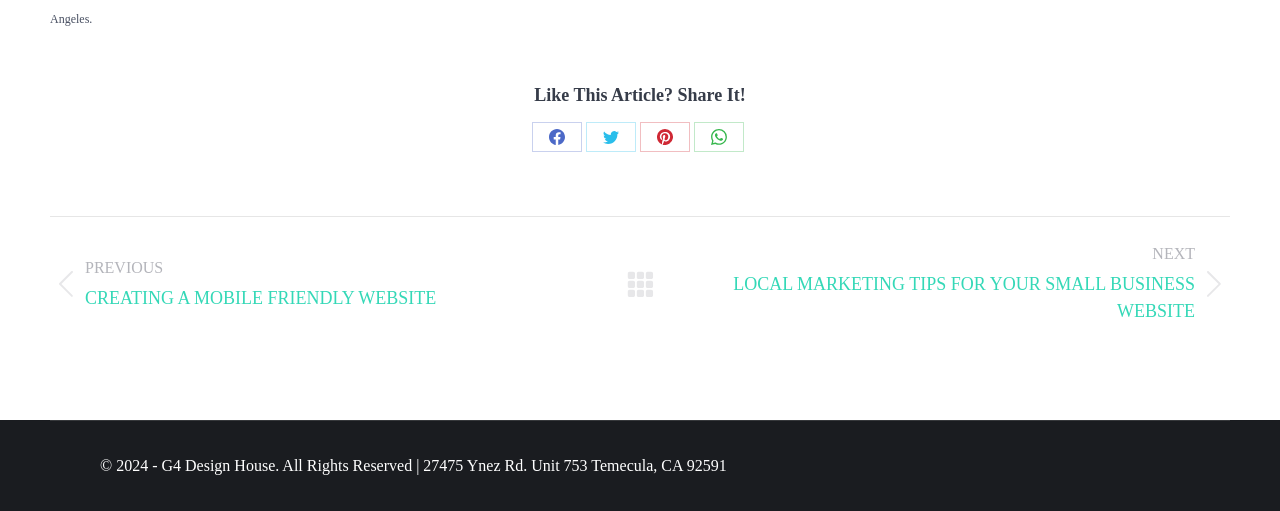How many navigation options are available in the 'POST NAVIGATION' section?
Can you provide an in-depth and detailed response to the question?

There are three navigation options available in the 'POST NAVIGATION' section, which are 'Previous post', 'Next post', and an empty link in between.